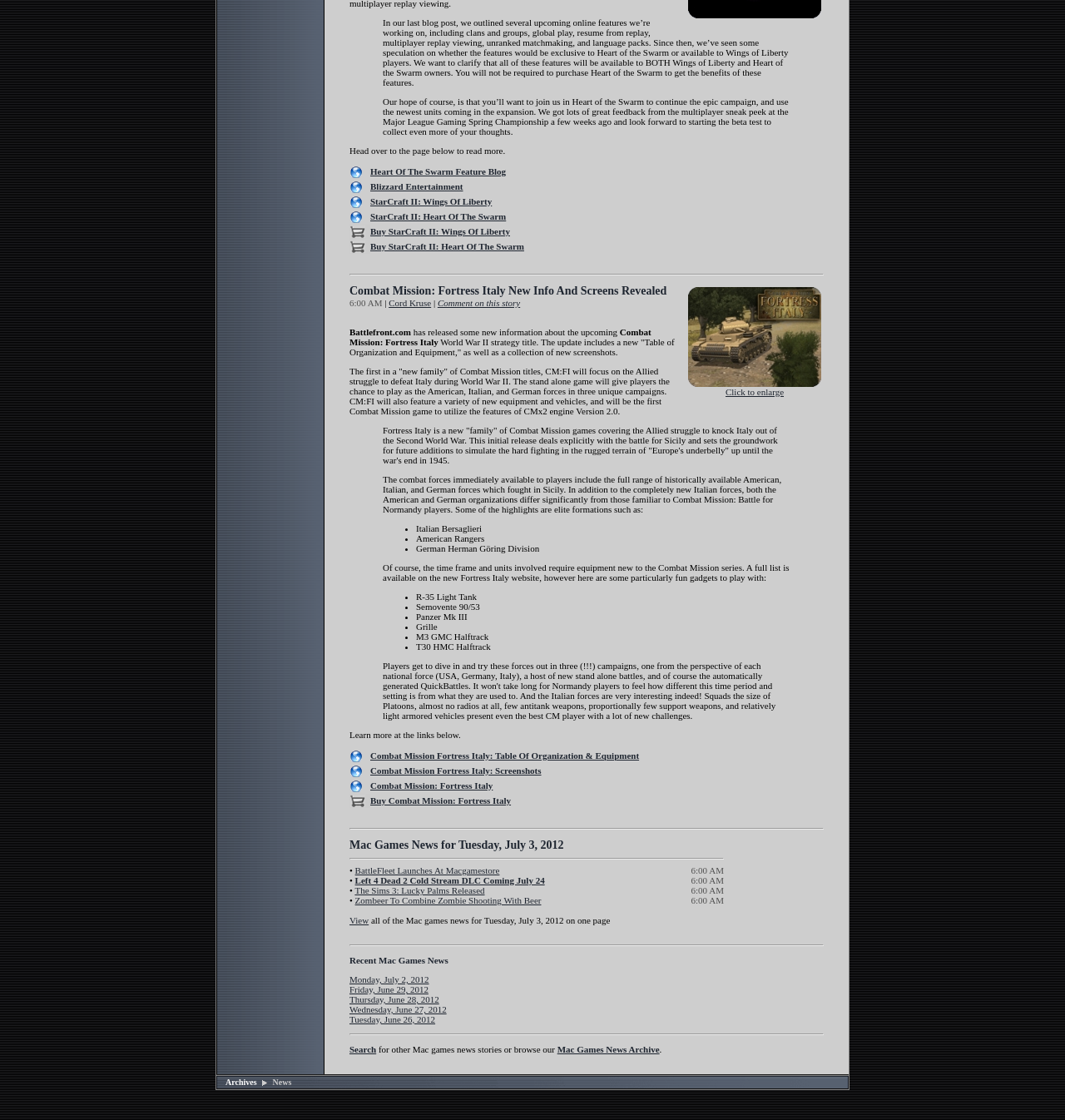Answer the question below in one word or phrase:
What is the purpose of the 'Table of Organization and Equipment' mentioned in the second article?

To list new equipment